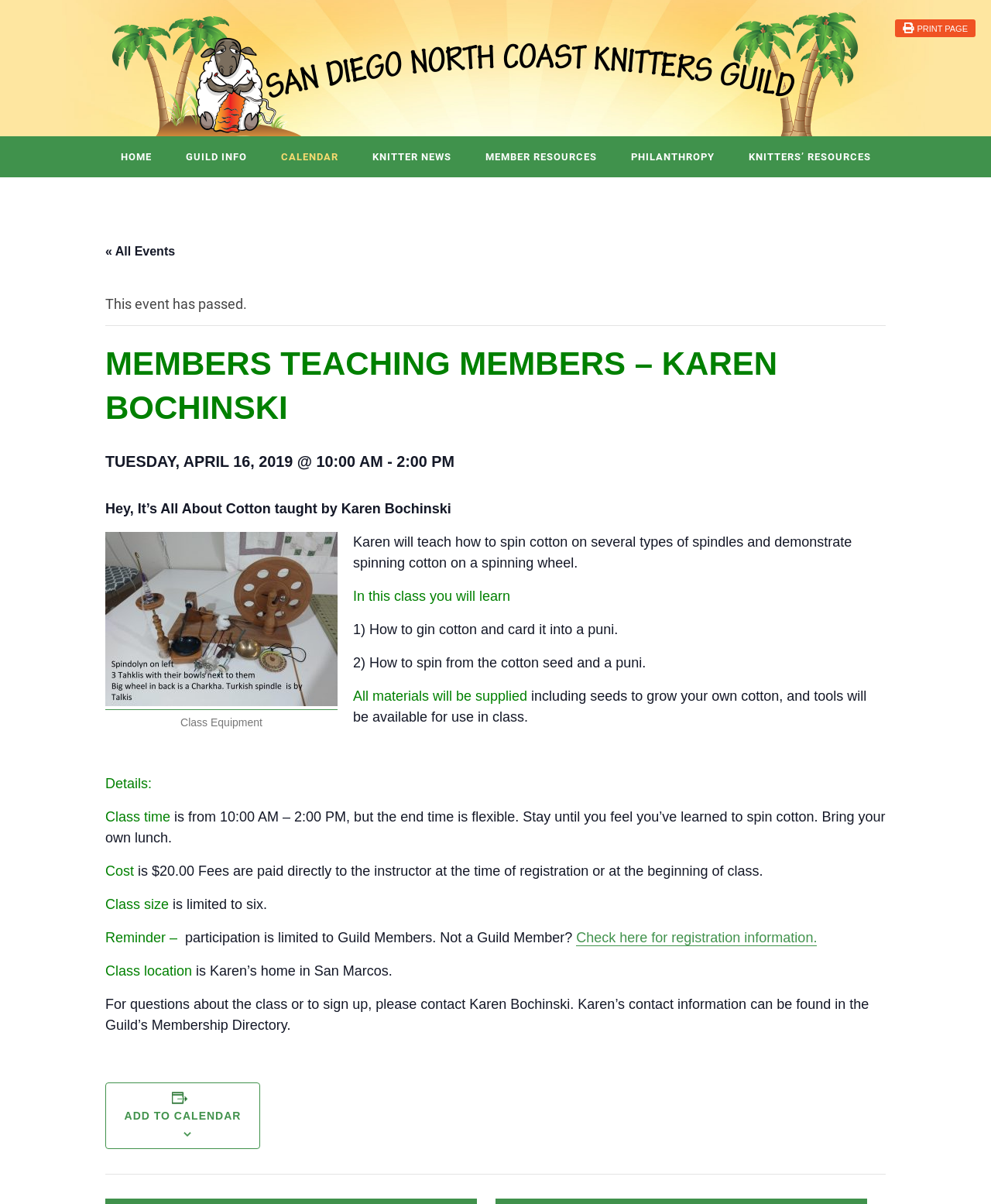Locate the bounding box of the UI element described in the following text: "Knitter News".

[0.36, 0.113, 0.471, 0.147]